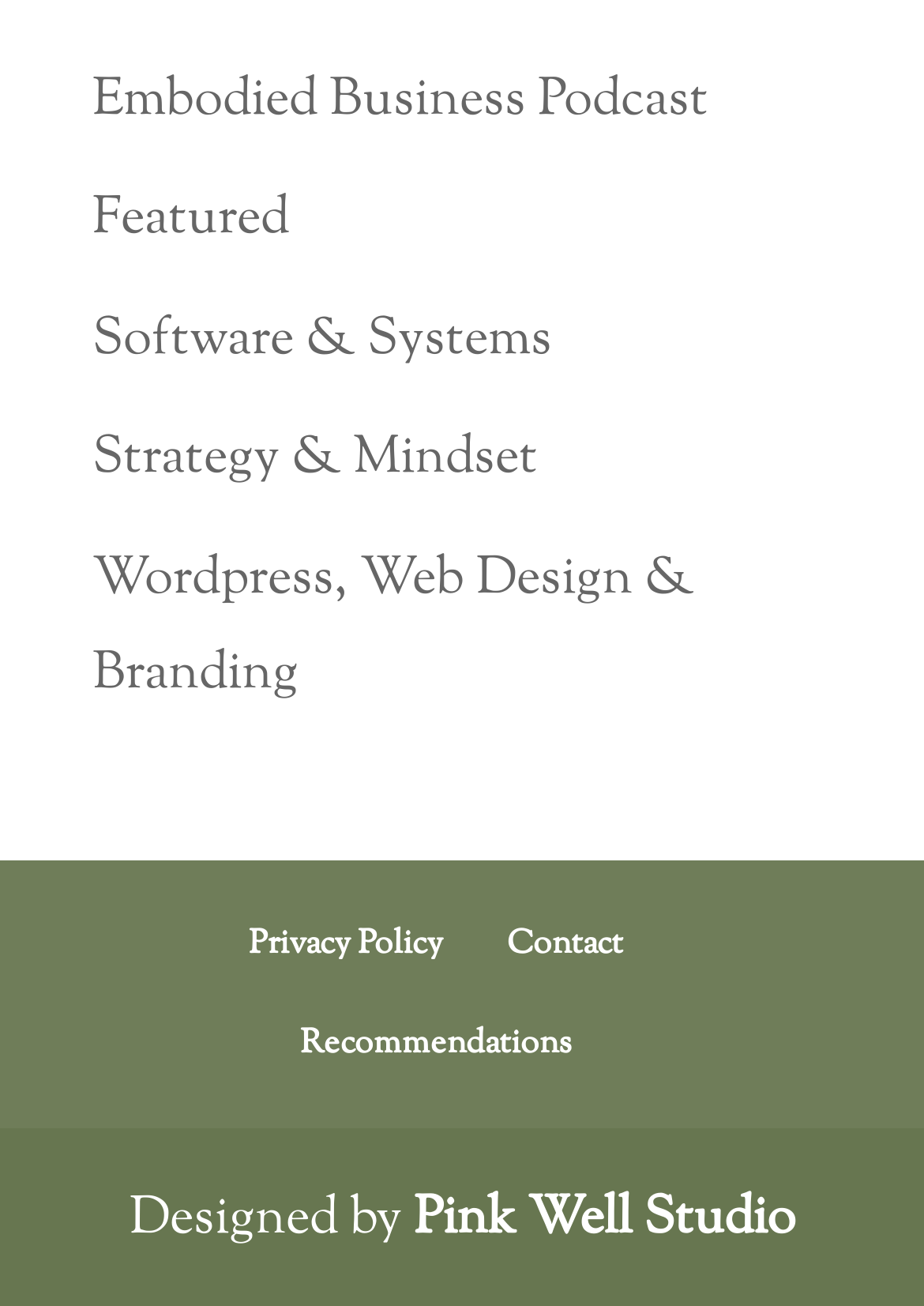Determine the bounding box coordinates for the UI element matching this description: "Featured".

[0.1, 0.14, 0.313, 0.198]